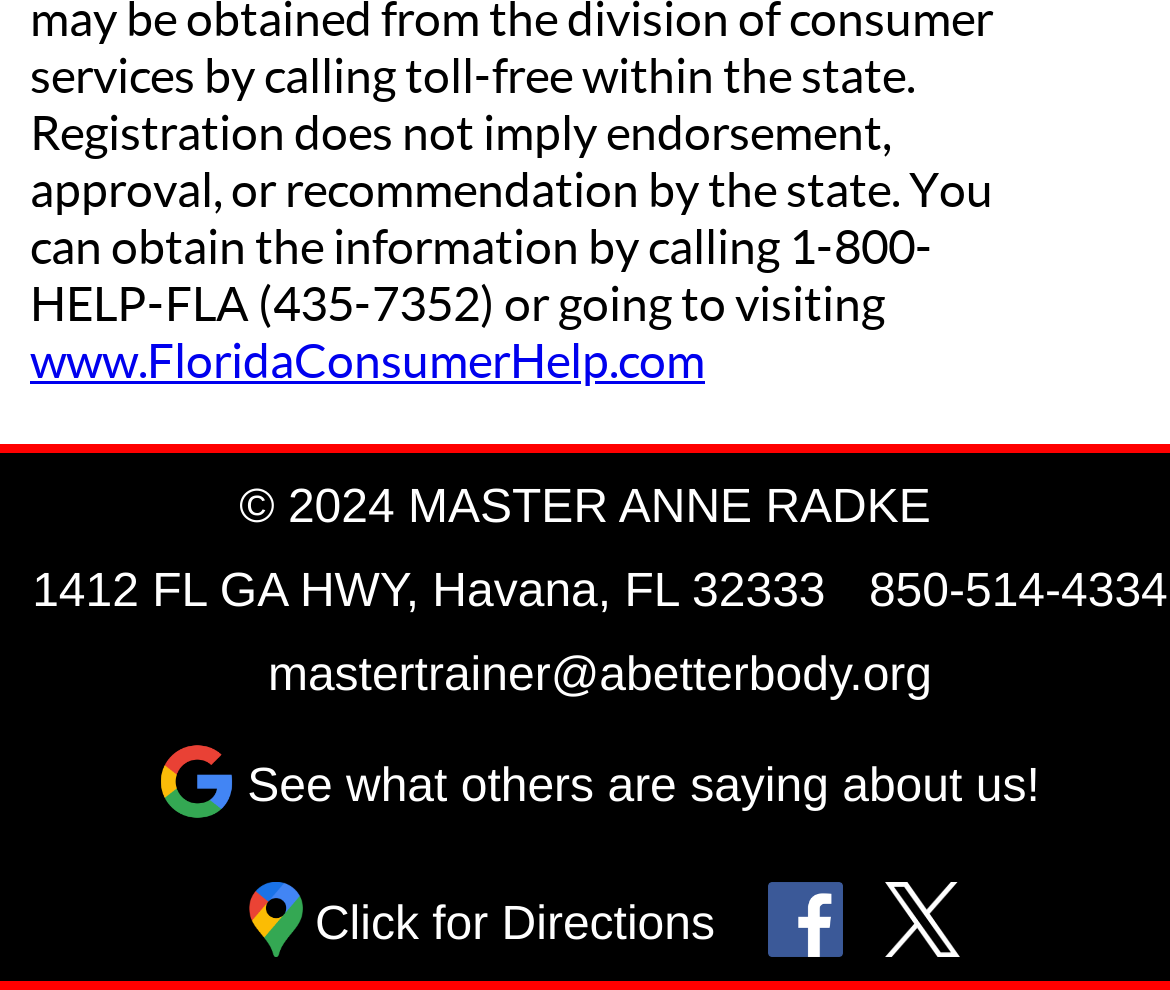What social media platform is represented by the first icon? Based on the image, give a response in one word or a short phrase.

Facebook